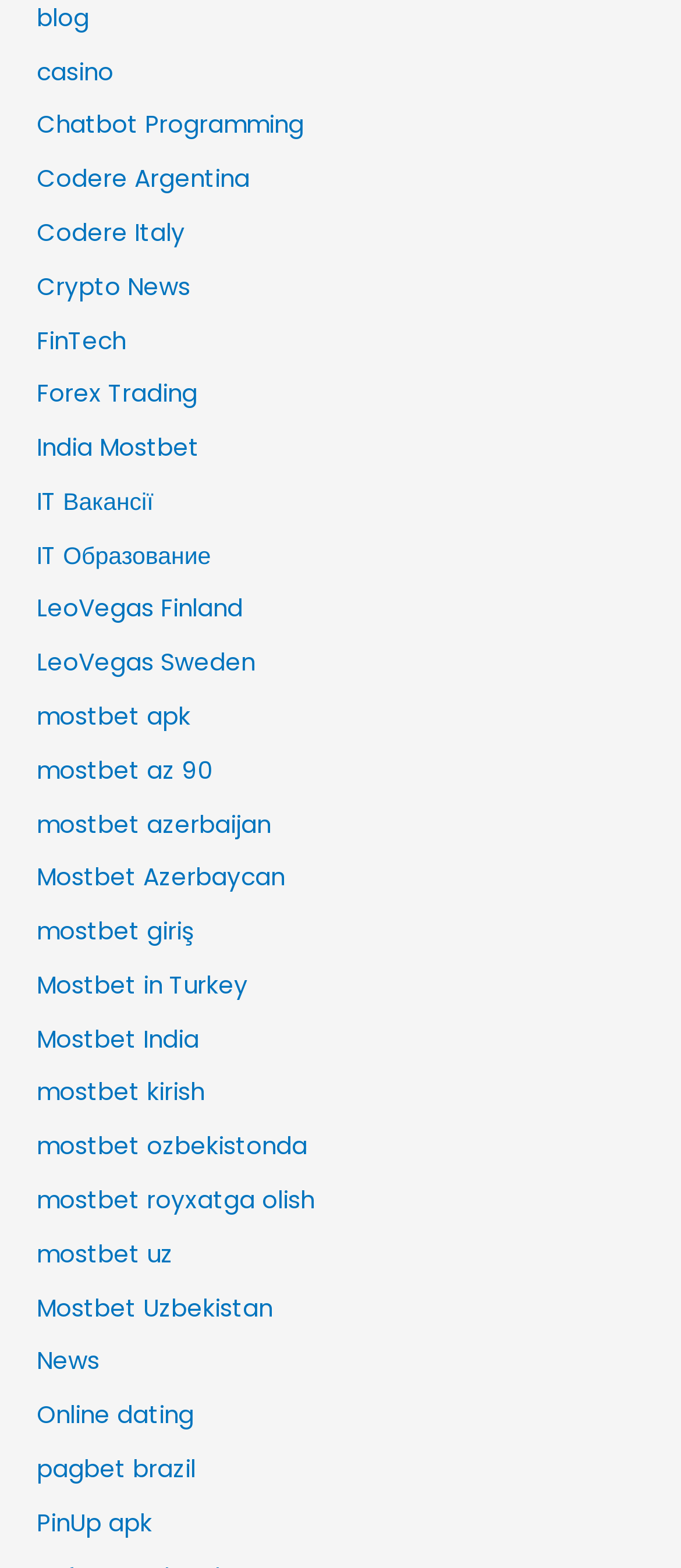Respond concisely with one word or phrase to the following query:
What is the first link on the webpage?

blog